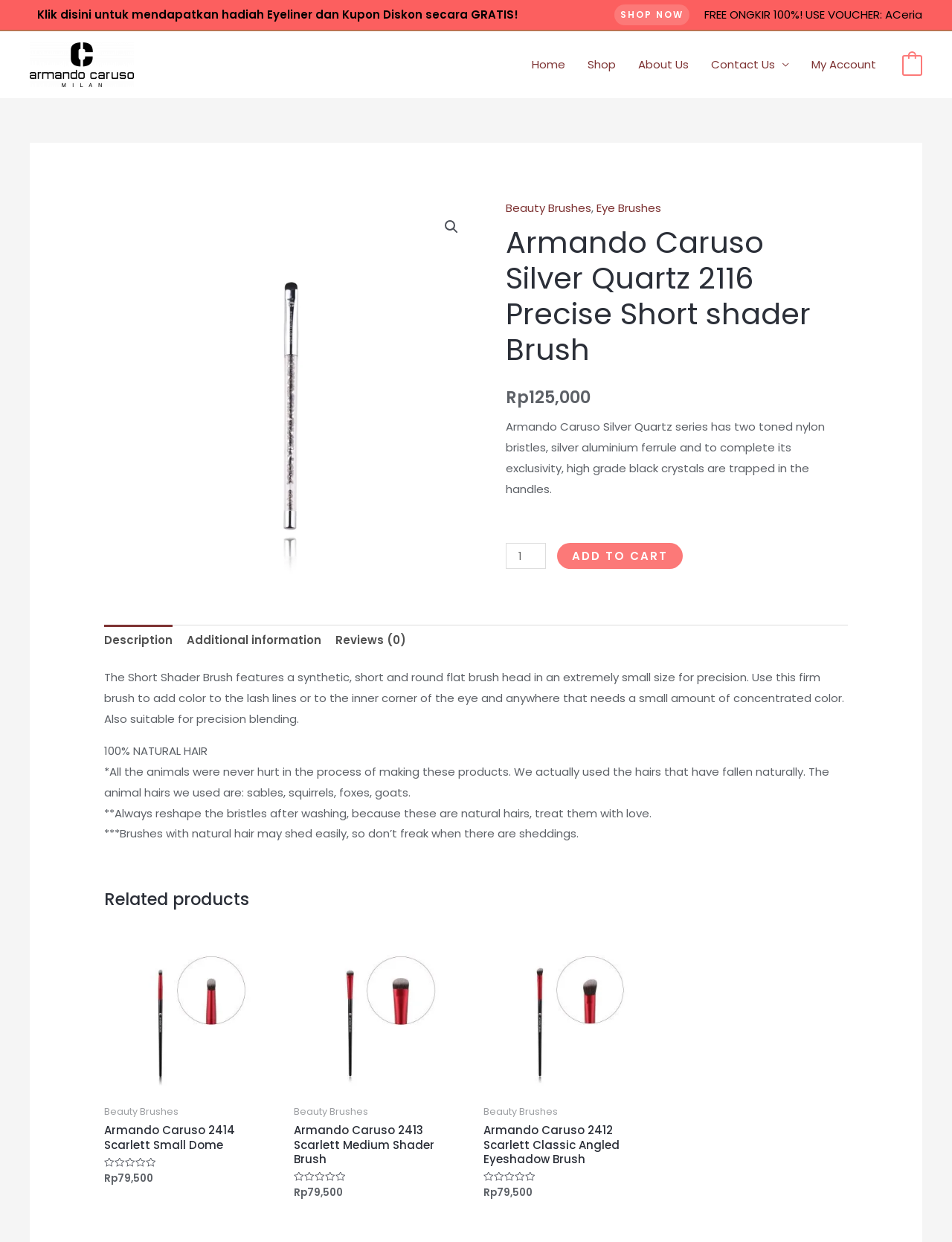Determine the bounding box coordinates for the clickable element required to fulfill the instruction: "Click the 'Armando Caruso 2414 Scarlett Small Dome' link". Provide the coordinates as four float numbers between 0 and 1, i.e., [left, top, right, bottom].

[0.109, 0.904, 0.293, 0.932]